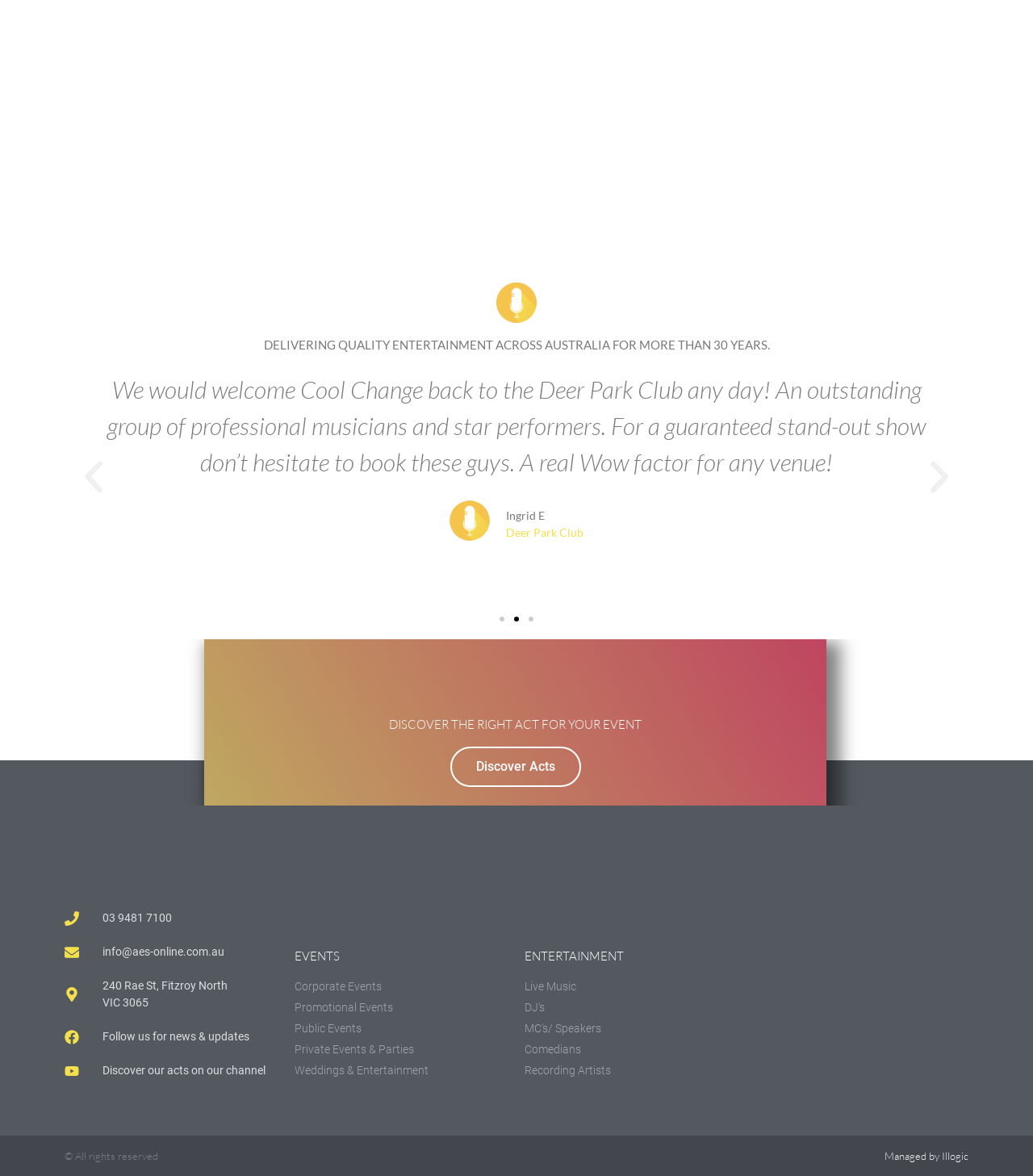Based on the image, provide a detailed response to the question:
What is the company's email address?

I found the email address by looking at the static text with the email address 'info@aes-online.com.au' which is located at the bottom of the webpage, near the contact information section.